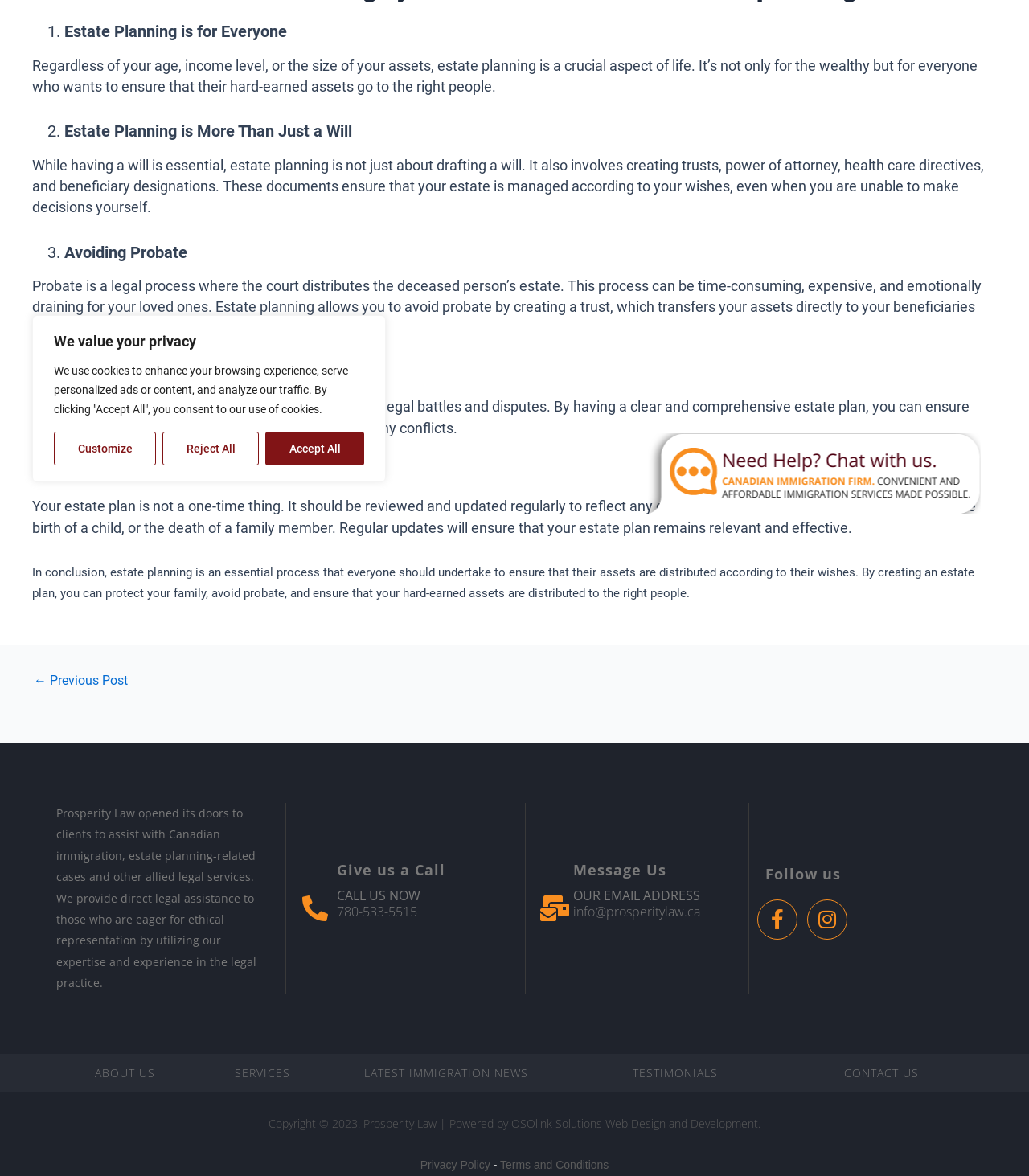Locate the bounding box of the UI element based on this description: "TESTIMONIALS". Provide four float numbers between 0 and 1 as [left, top, right, bottom].

[0.614, 0.906, 0.697, 0.919]